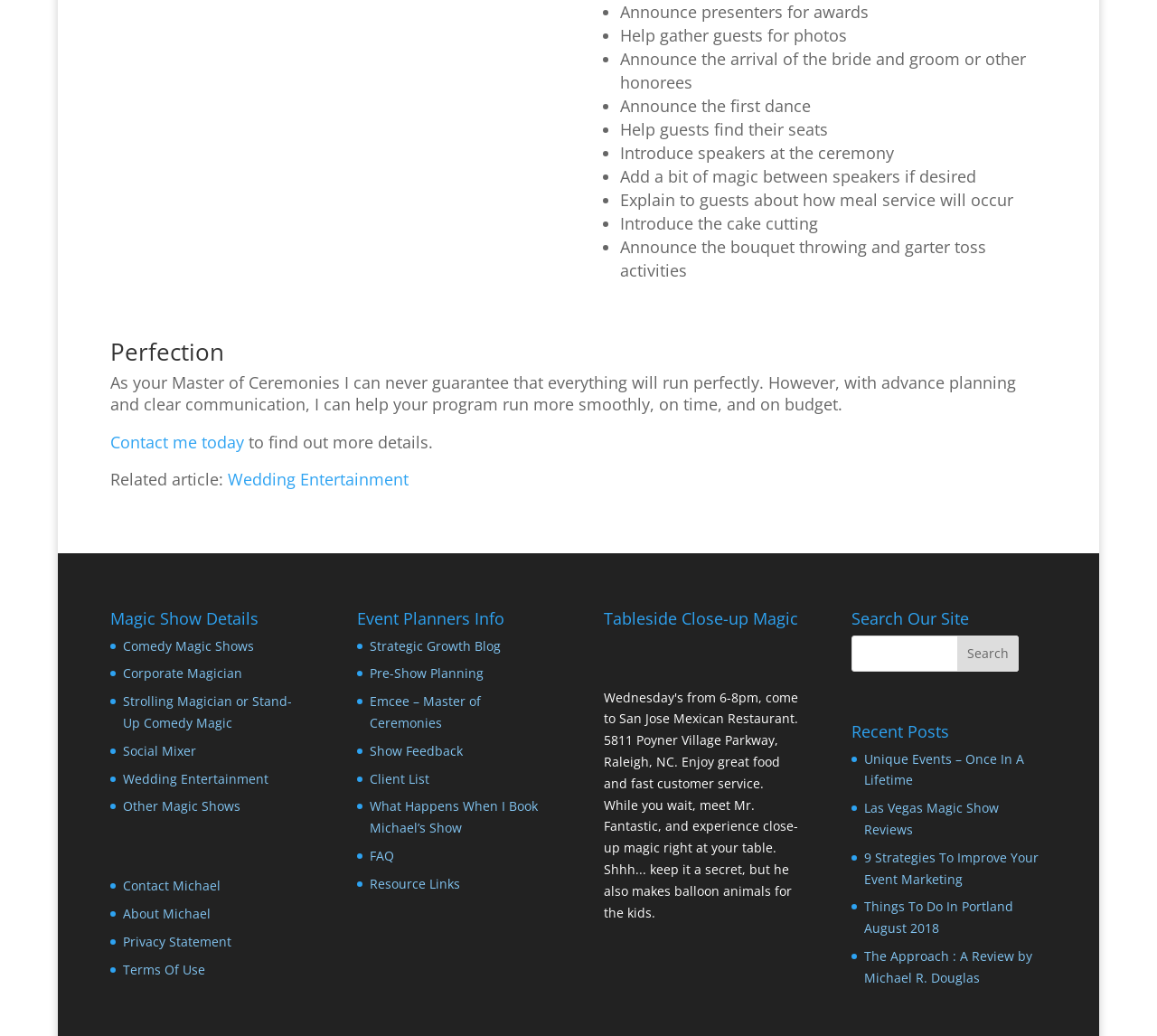What type of magic shows are offered?
Please provide a comprehensive and detailed answer to the question.

The webpage mentions different types of magic shows, including Comedy Magic Shows, Corporate Magician, Strolling Magician or Stand-Up Comedy Magic, and Social Mixer. These types of shows are listed under the 'Magic Show Details' section.